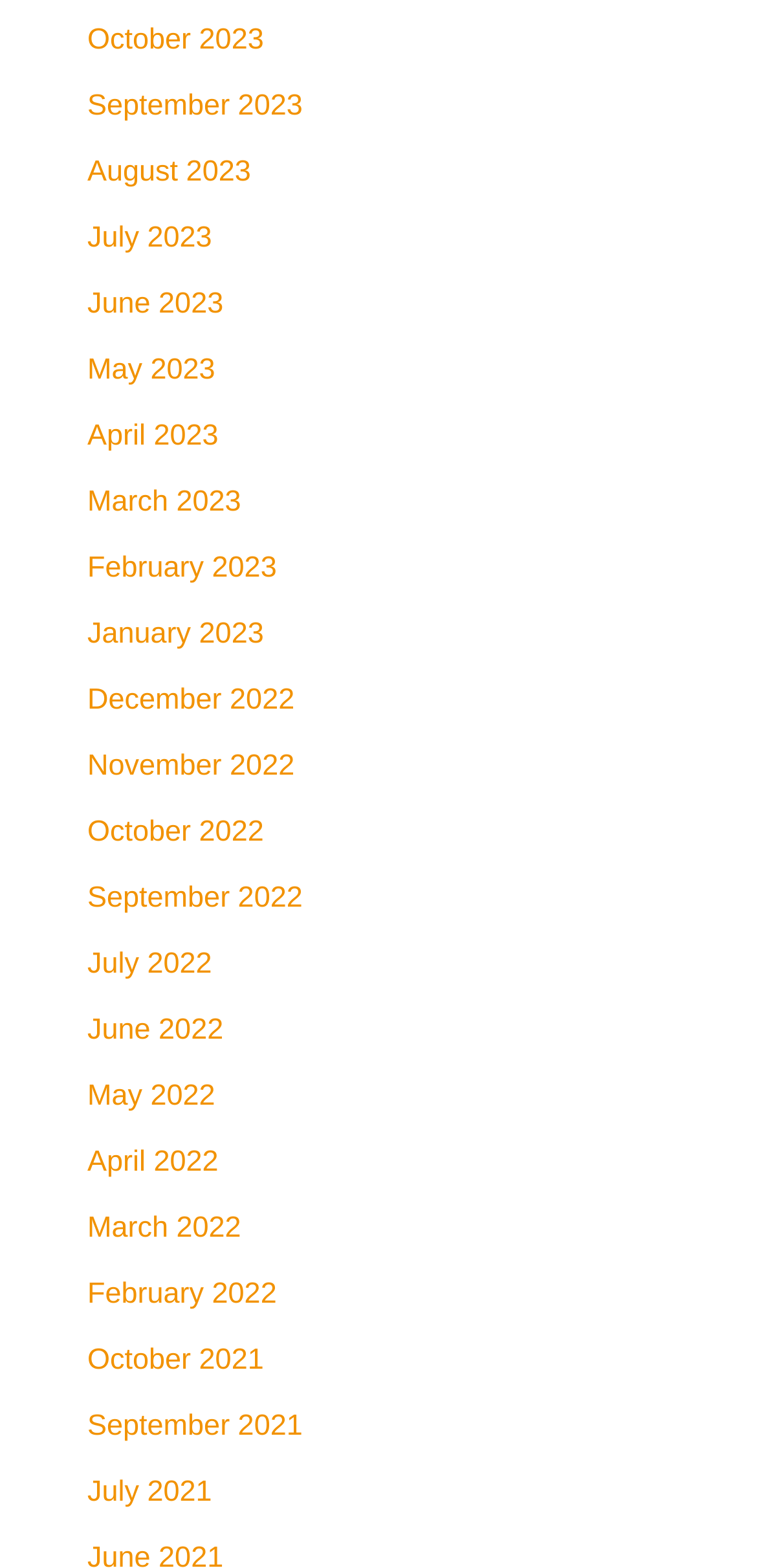What is the earliest month listed?
Look at the image and answer the question with a single word or phrase.

October 2021